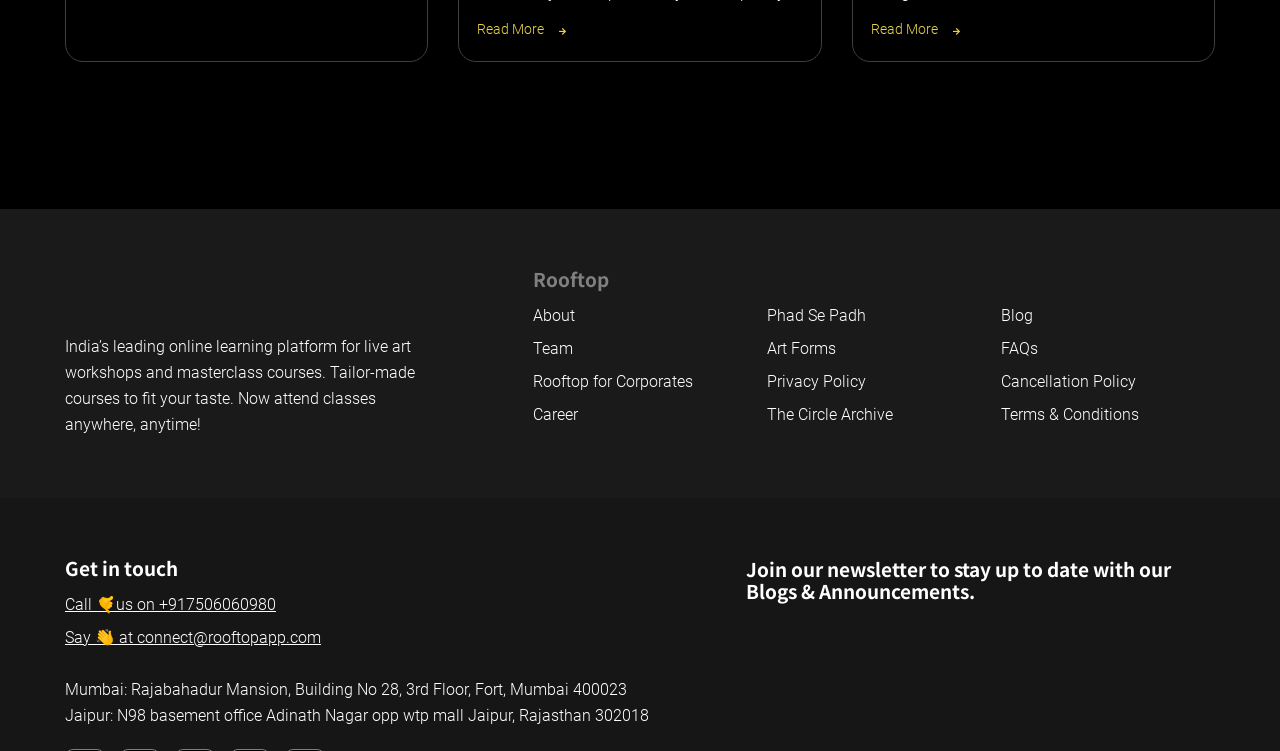Please specify the bounding box coordinates of the area that should be clicked to accomplish the following instruction: "Read more about Rooftop". The coordinates should consist of four float numbers between 0 and 1, i.e., [left, top, right, bottom].

[0.416, 0.358, 0.584, 0.383]